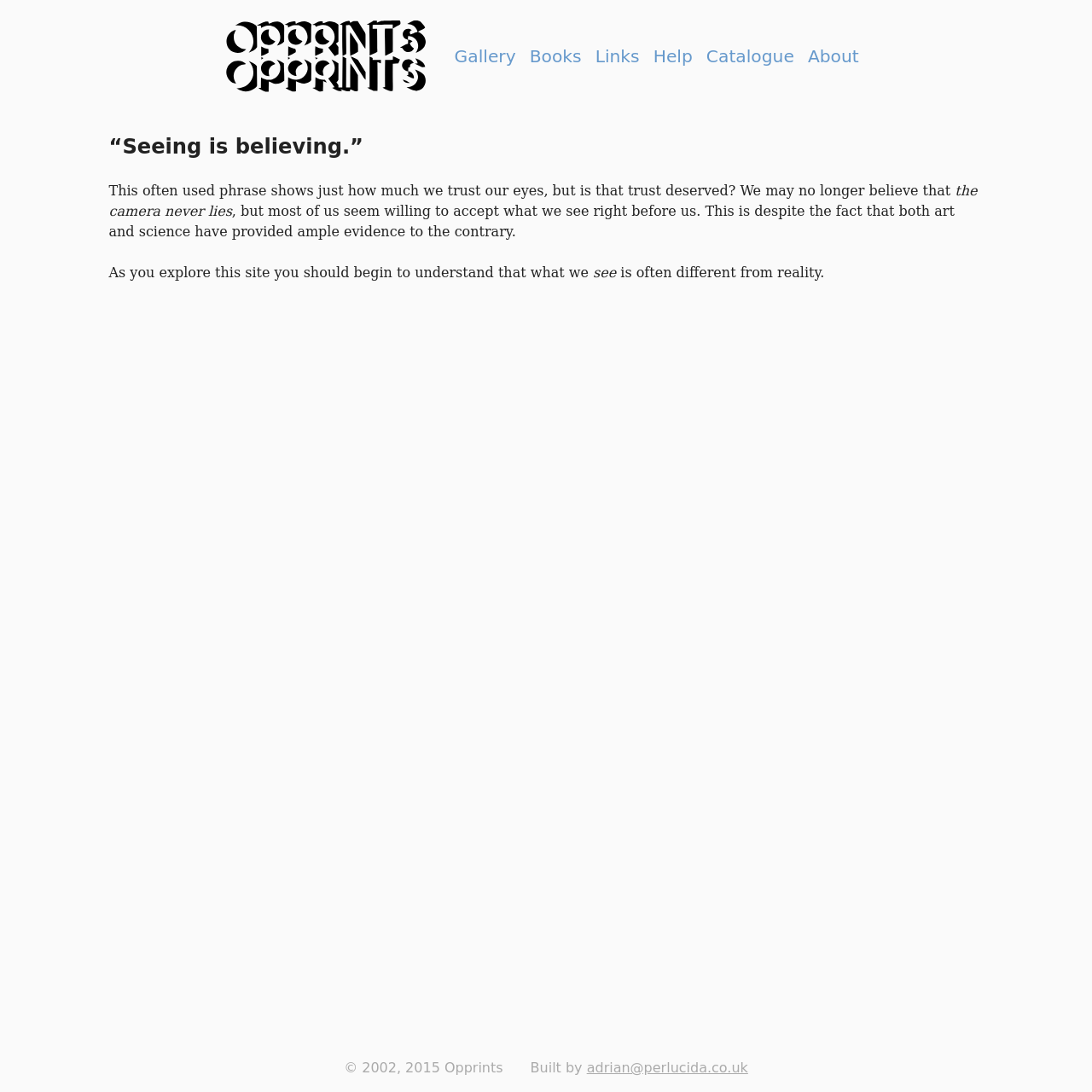Identify the bounding box coordinates of the area that should be clicked in order to complete the given instruction: "View About page". The bounding box coordinates should be four float numbers between 0 and 1, i.e., [left, top, right, bottom].

[0.74, 0.042, 0.787, 0.061]